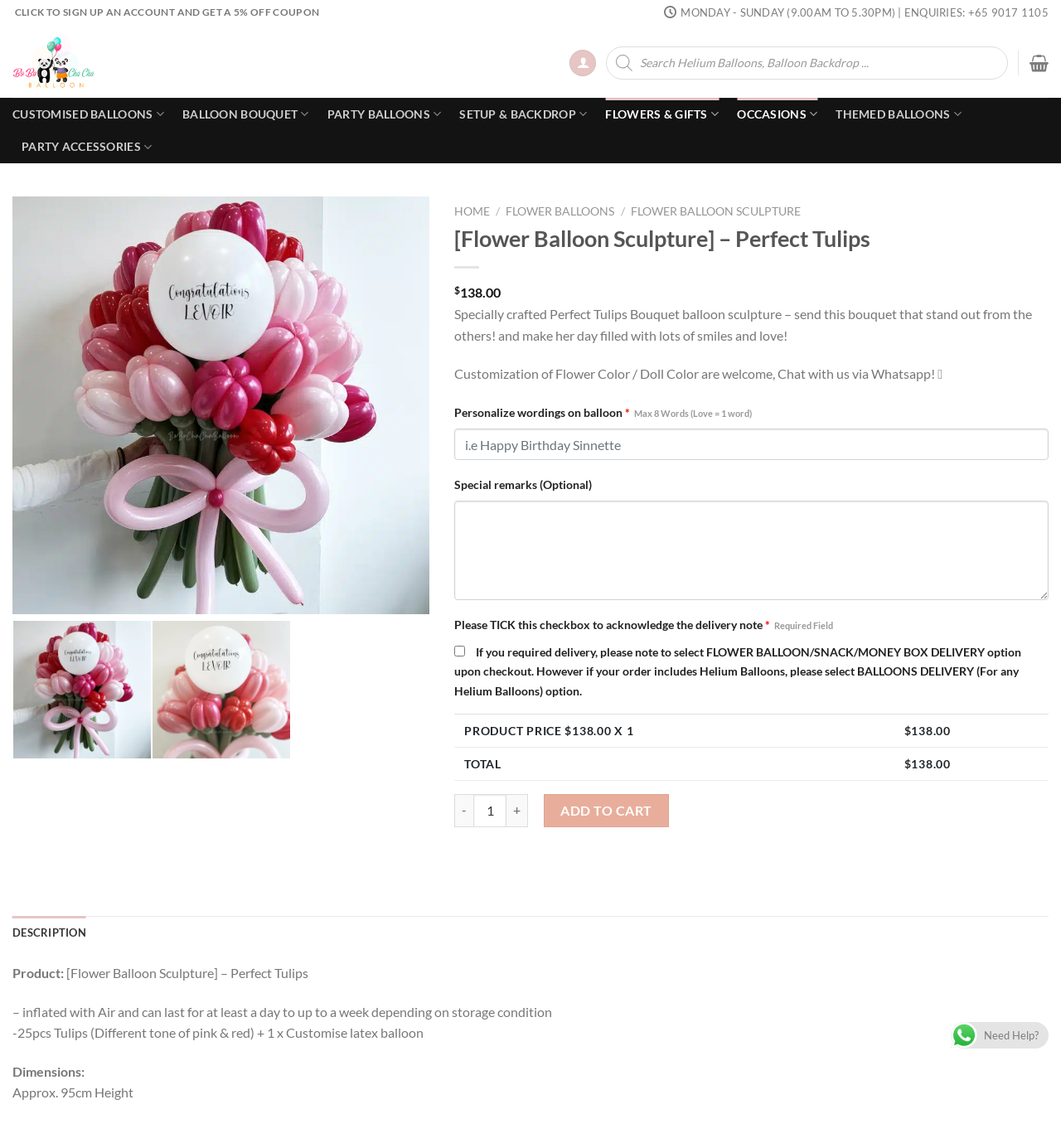What is the dimension of the Perfect Tulips Bouquet? Based on the image, give a response in one word or a short phrase.

Approx. 95cm Height